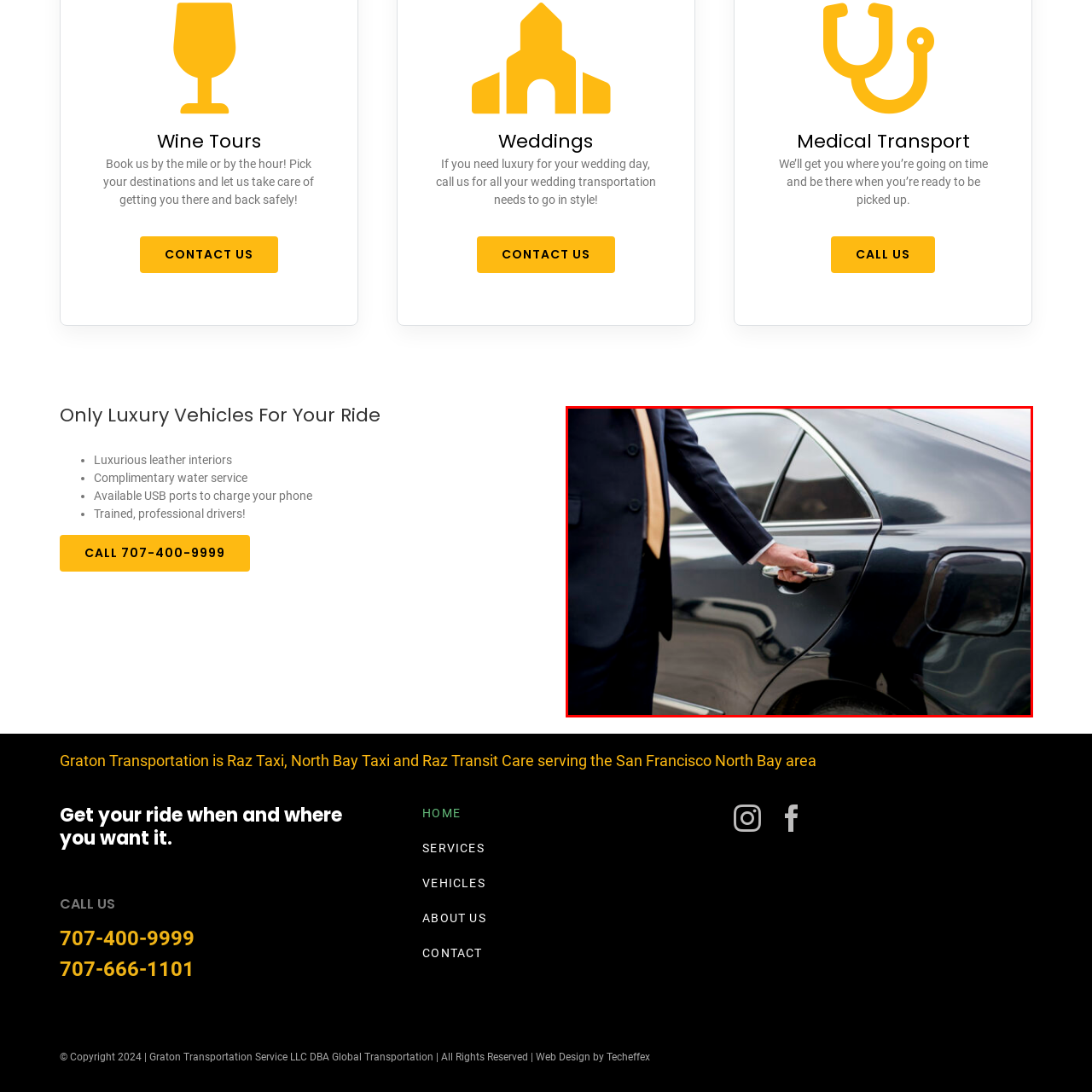Give an in-depth description of the image highlighted with the red boundary.

In this elegant image, a well-dressed individual in a suit is poised to open the door of a luxurious black sedan, exemplifying sophistication and professionalism. The subtle shine of the vehicle's paint glistens in the ambient light, suggesting a pristine and well-maintained exterior. This moment captures the essence of luxury transportation, perfect for high-end services such as weddings or corporate events, where every detail matters. The attire of the person, complemented by a neatly knotted tie, emphasizes a commitment to quality and service—an embodiment of the exceptional standards offered by premium transportation services. This imagery invites clients to experience comfort and style, whether for a special occasion or routine travel.